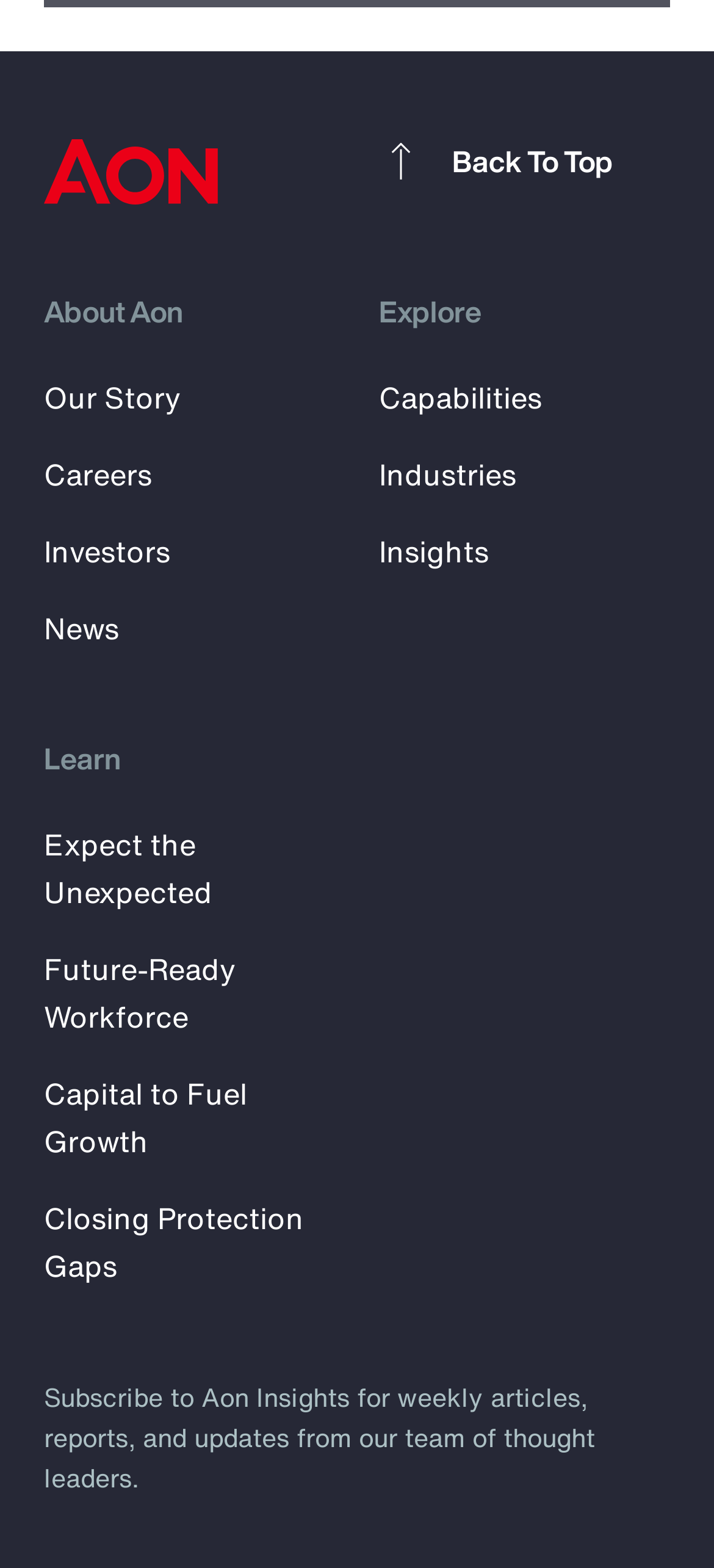Please reply to the following question with a single word or a short phrase:
What is the text of the StaticText element below the 'About Aon' link?

Subscribe to Aon Insights...